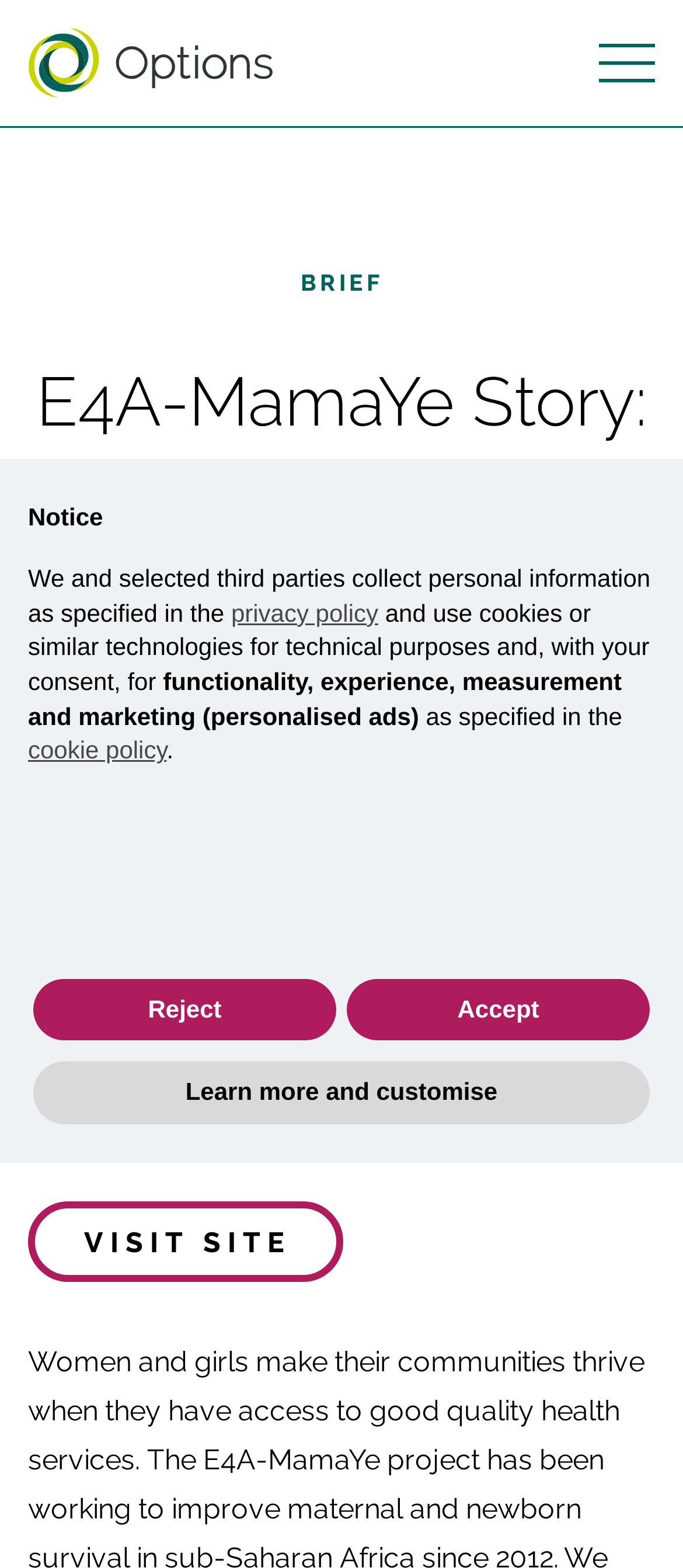Can you give a detailed response to the following question using the information from the image? How many buttons are in the alert dialog?

The alert dialog is represented by the alertdialog element, which contains three button elements with the text 'Learn more and customise', 'Reject', and 'Accept'.